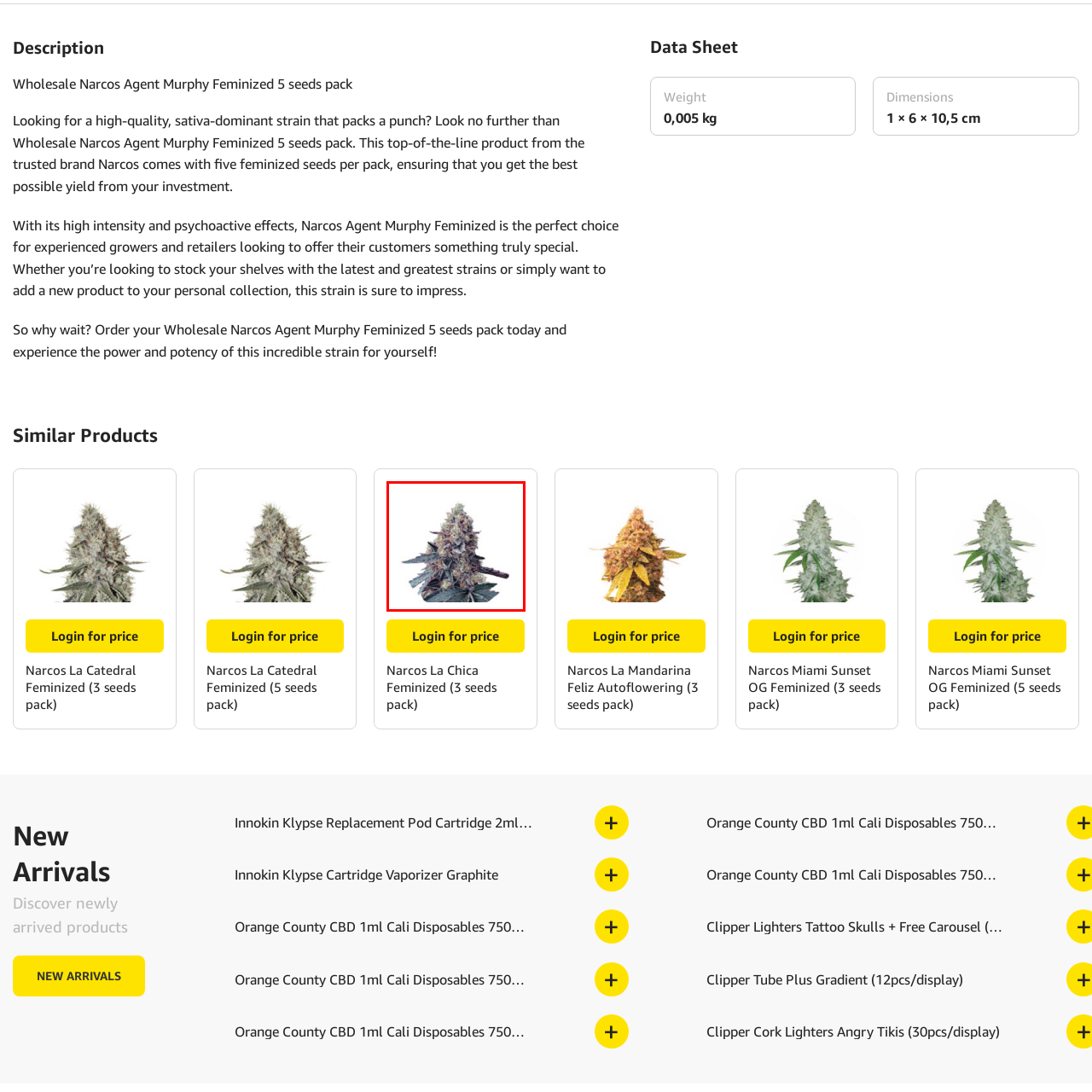Focus on the section encased in the red border, What is the strain designed for? Give your response as a single word or phrase.

Growers looking to cultivate high-quality cannabis